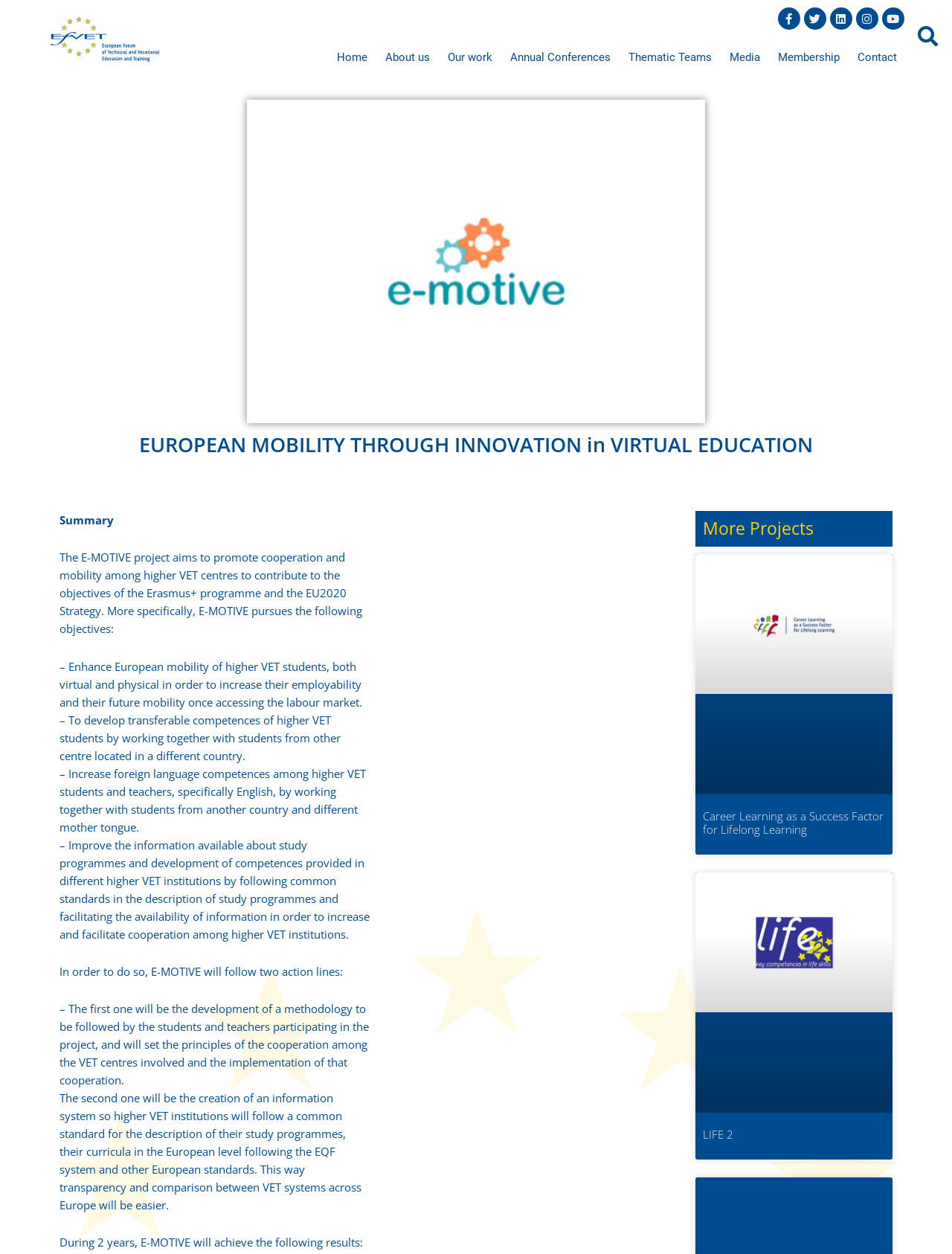Determine the bounding box coordinates of the UI element described by: "parent_node: LIFE 2".

[0.73, 0.696, 0.938, 0.888]